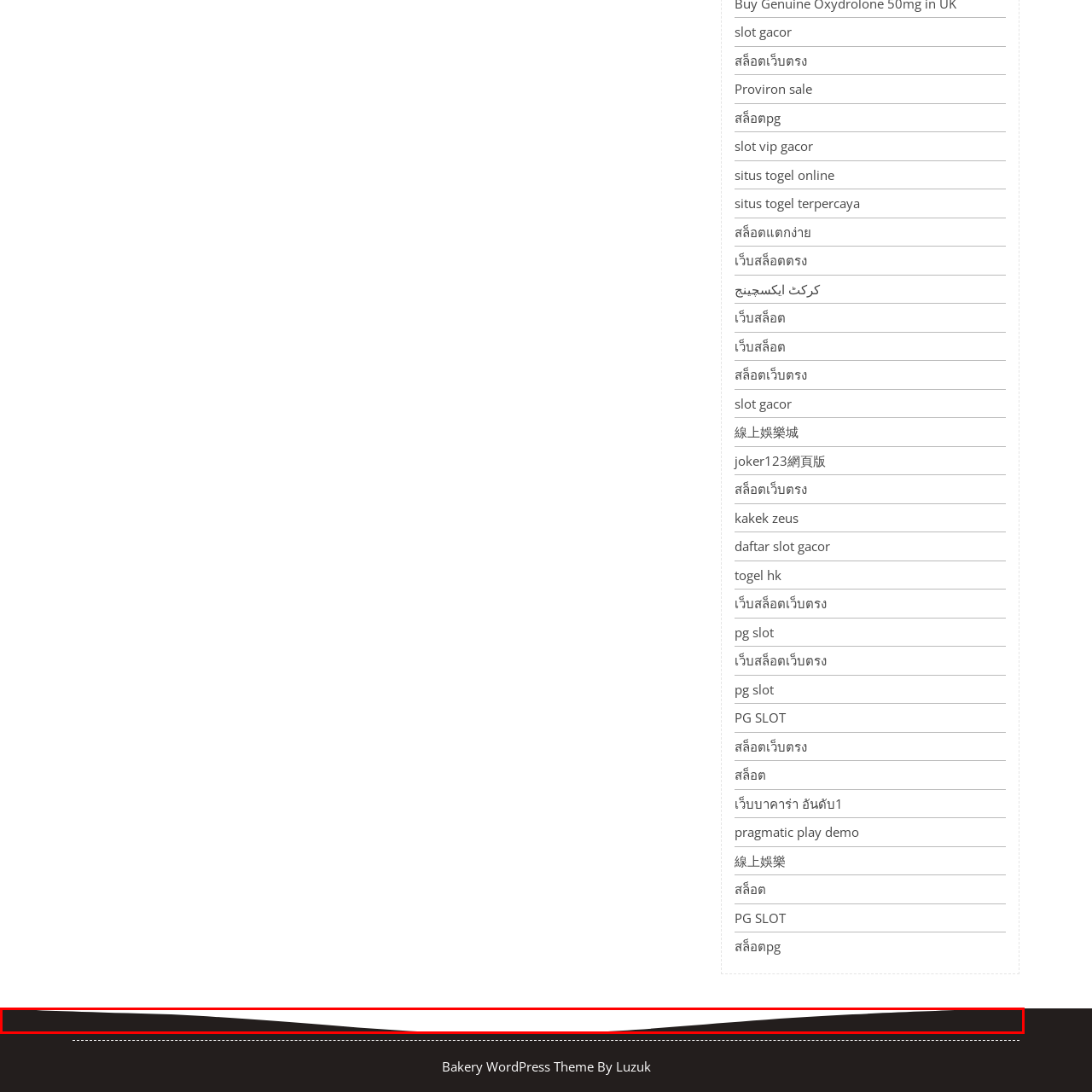Explain in detail what is happening in the image that is surrounded by the red box.

The image features a simple yet elegant graphic element that resembles a smooth, curved line set against a light background. This design element could serve as a subtle divider or separator in various contexts, such as in web design or printed materials. It provides a clean aesthetic, enhancing the visual flow of the content it accompanies. This minimalist approach is often favored in modern design for its ability to direct attention without overwhelming the viewer, making it ideal for both professional and creative applications.